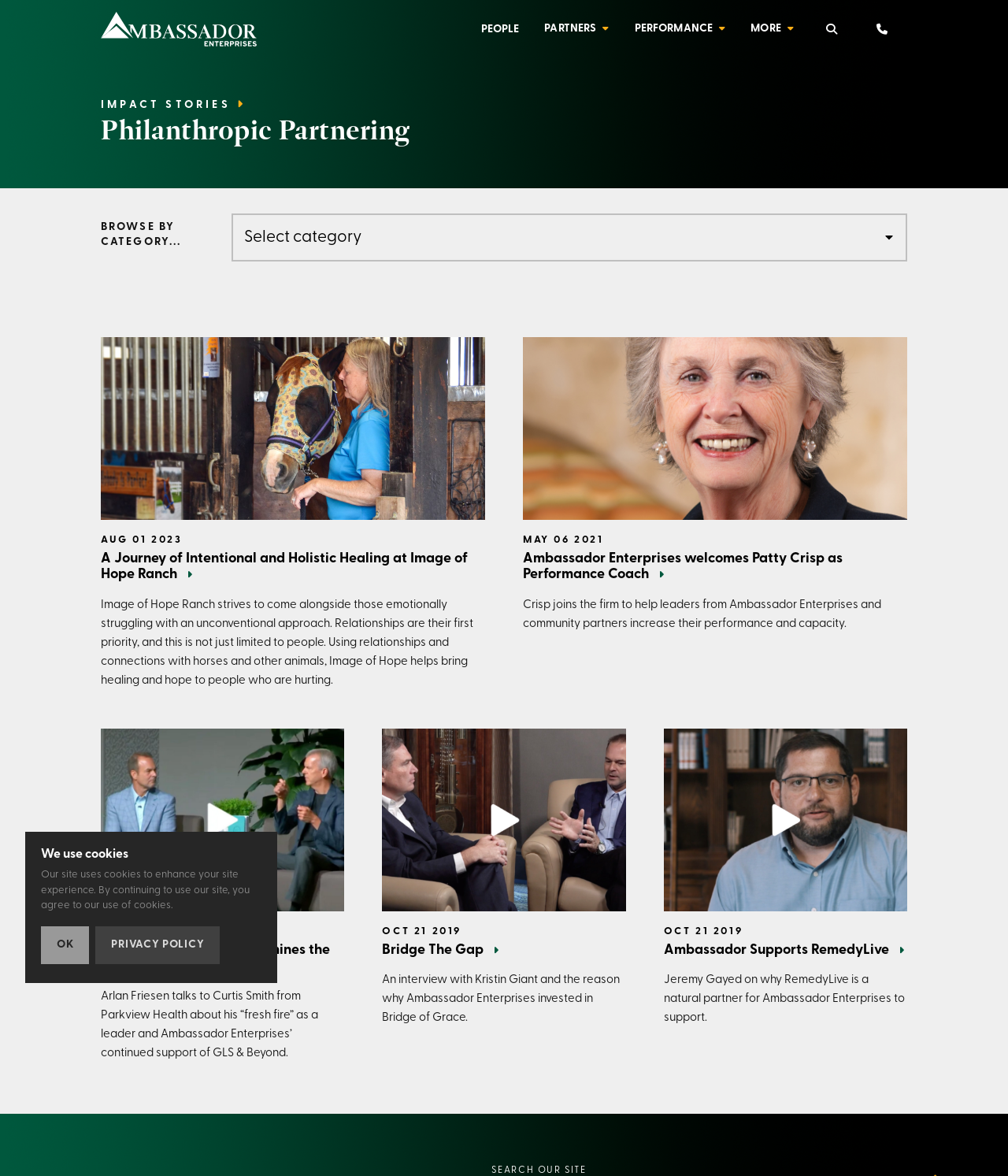Identify the bounding box coordinates for the UI element described as: "Partners". The coordinates should be provided as four floats between 0 and 1: [left, top, right, bottom].

[0.528, 0.0, 0.617, 0.05]